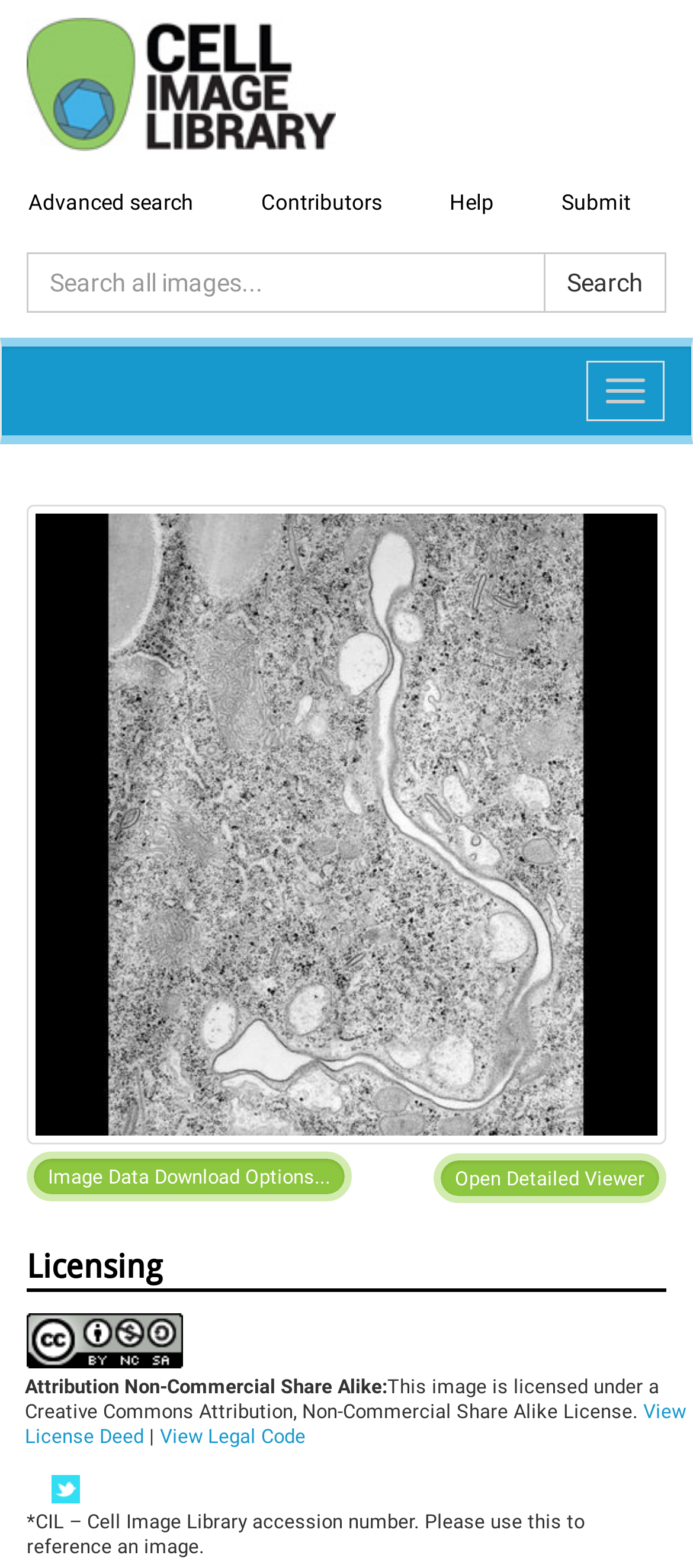Using the webpage screenshot and the element description View Legal Code, determine the bounding box coordinates. Specify the coordinates in the format (top-left x, top-left y, bottom-right x, bottom-right y) with values ranging from 0 to 1.

[0.231, 0.909, 0.441, 0.924]